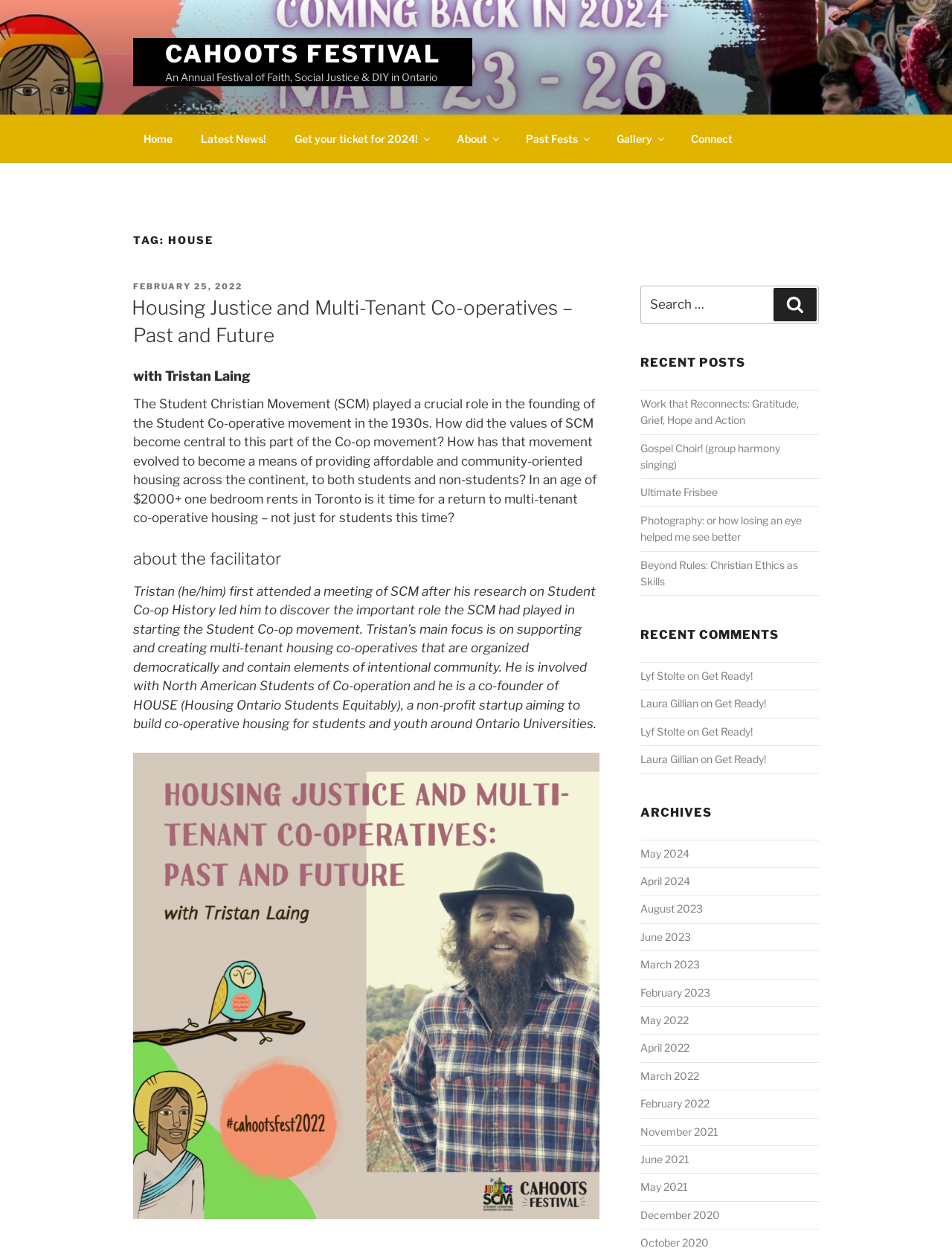Indicate the bounding box coordinates of the clickable region to achieve the following instruction: "Click on the 'Home' link."

[0.137, 0.096, 0.195, 0.125]